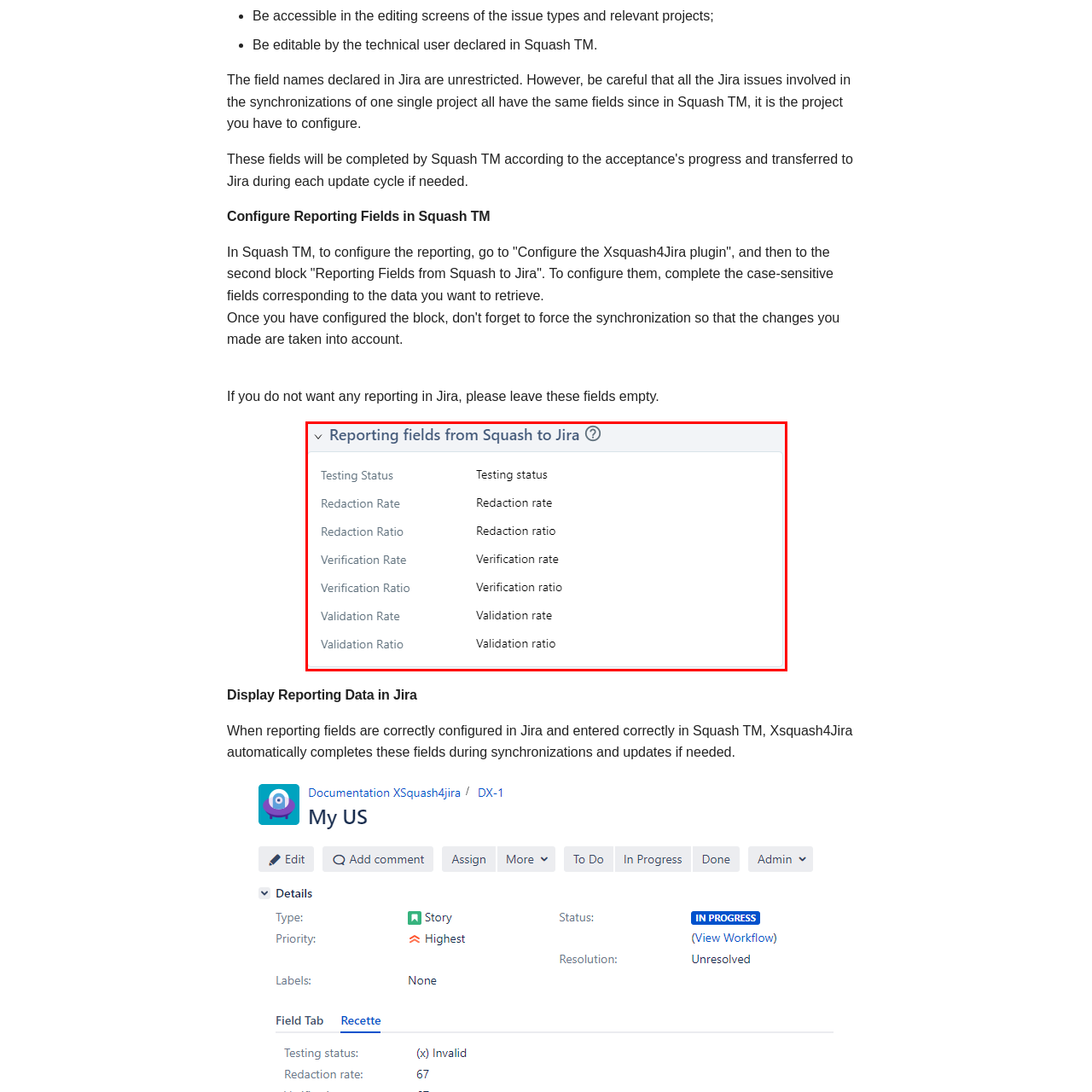Direct your attention to the zone enclosed by the orange box, What is the benefit of this configuration? 
Give your response in a single word or phrase.

Streamlined workflows